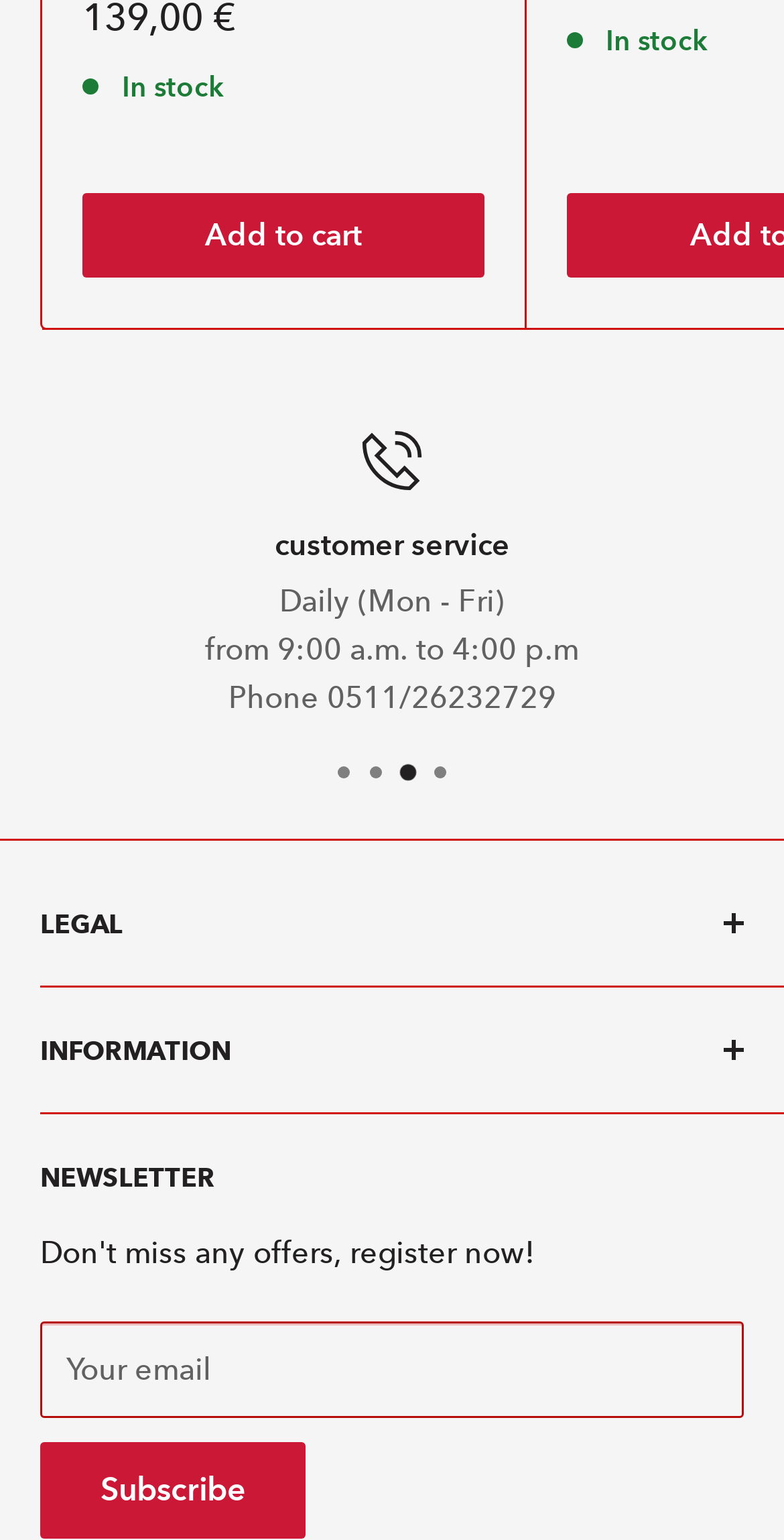Identify the bounding box coordinates of the HTML element based on this description: "Hinweise zum Batteriegesetz".

[0.051, 0.744, 0.897, 0.784]